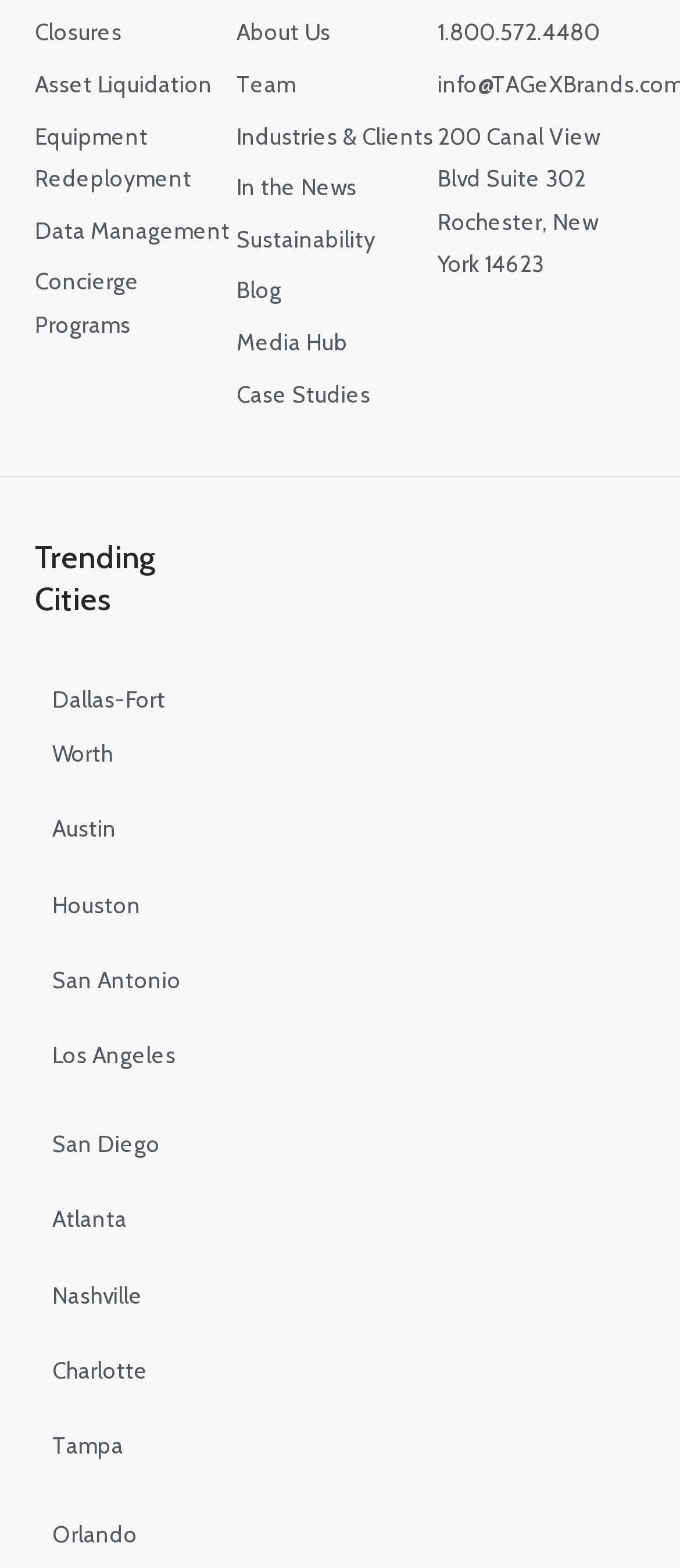What is the company's email address?
Please interpret the details in the image and answer the question thoroughly.

I found the email address by looking at the links on the right side of the webpage, where the company's contact information is listed.